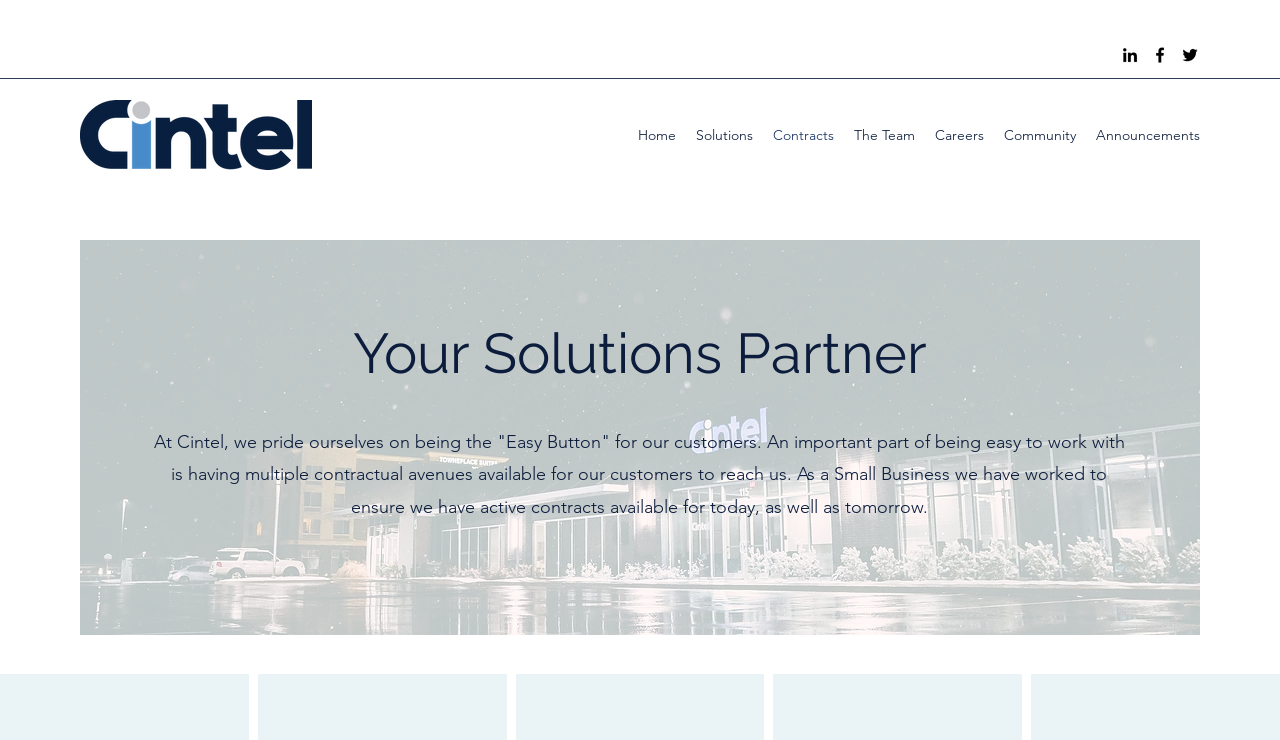Find the bounding box coordinates for the HTML element described in this sentence: "The Team". Provide the coordinates as four float numbers between 0 and 1, in the format [left, top, right, bottom].

[0.659, 0.162, 0.723, 0.203]